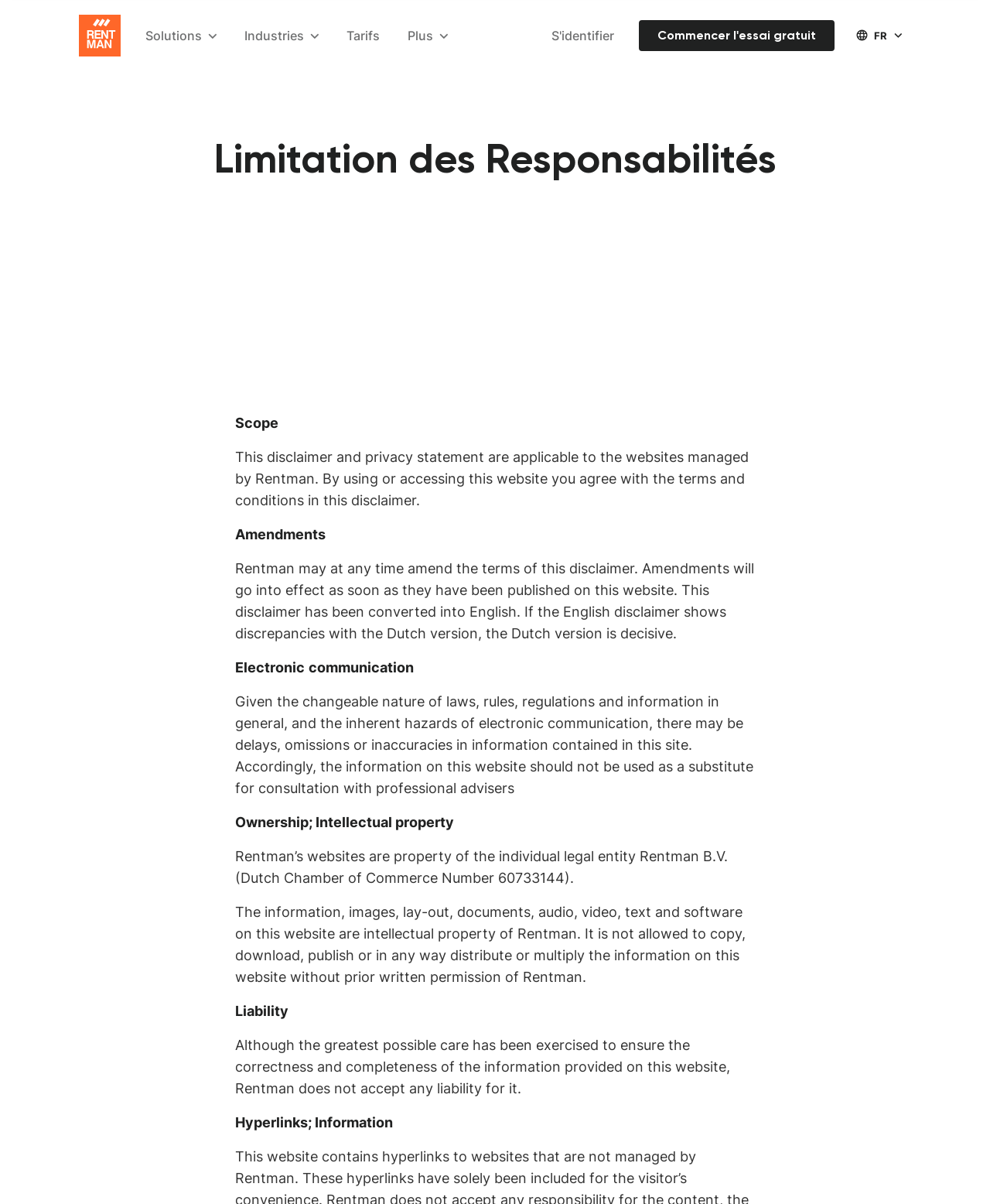Create a detailed summary of all the visual and textual information on the webpage.

The webpage is about the limitation of responsibilities and disclaimer for Rentman, a software for rental management. At the top left corner, there is a Rentman logo, which is an image linked to the website. Next to the logo, there are three main navigation links: "Solutions", "Industries", and "Plus", each accompanied by a small icon. 

On the top right corner, there are several language options, including "FR", "EN", "NL", "DE", "IT", "RU", and "ES", which are buttons and links. Below the language options, there is a call-to-action button "Commencer l'essai gratuit" (Start a free trial) and a link to "S'identifier" (Log in).

The main content of the webpage is divided into several sections, each with a heading. The first section is "Limitation des Responsabilités" (Limitation of Responsibilities), which is a heading at the top center of the page. Below the heading, there are several paragraphs of text explaining the disclaimer and privacy statement, including scope, amendments, electronic communication, ownership, intellectual property, liability, and hyperlinks.

The text is organized in a clear and structured manner, with each section having a clear heading and concise paragraphs. There are no images in the main content area, but there are several small icons and images scattered throughout the navigation and language options. Overall, the webpage has a clean and organized layout, making it easy to read and understand the content.